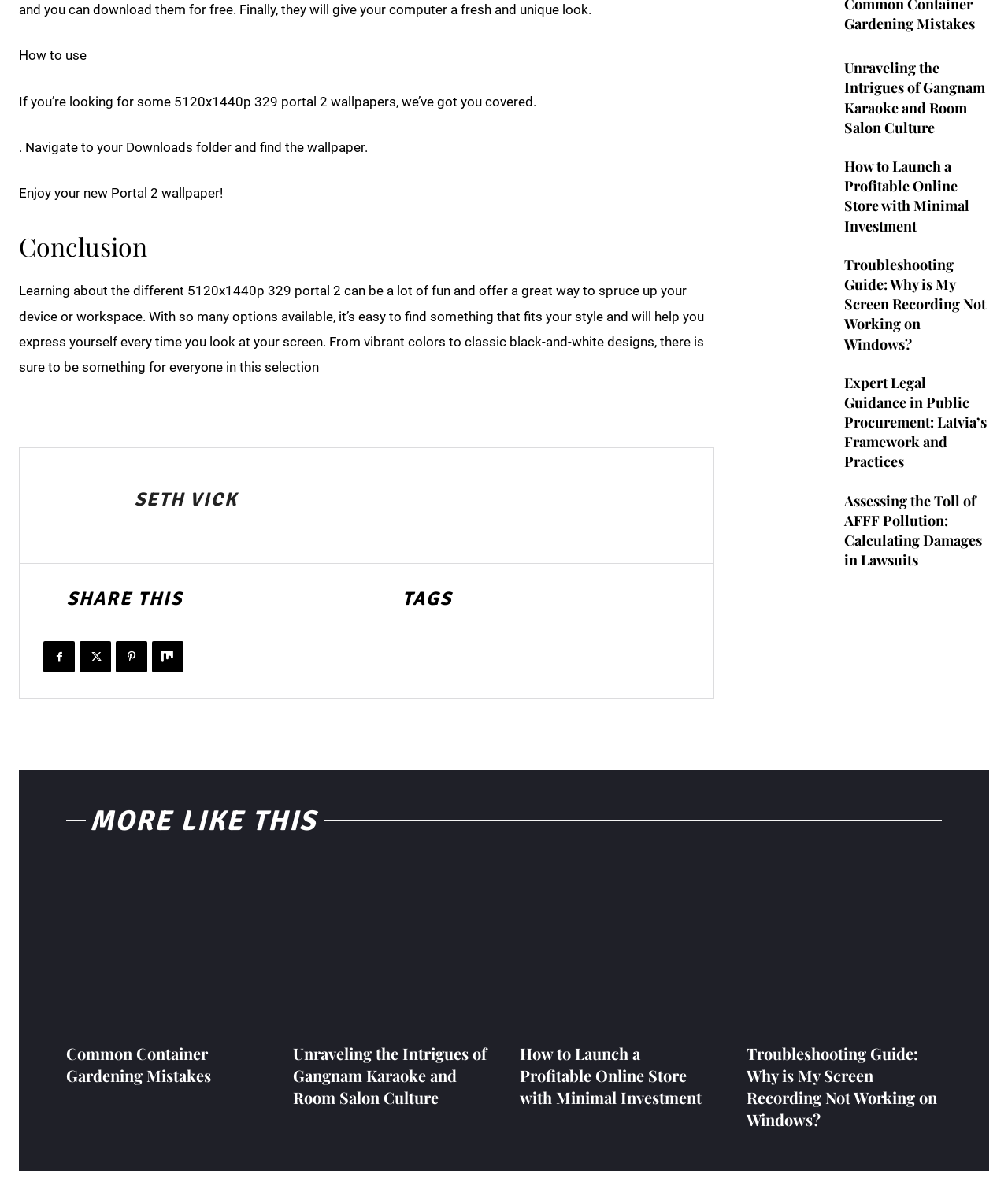Based on the element description "Seth Vick", predict the bounding box coordinates of the UI element.

[0.134, 0.417, 0.236, 0.431]